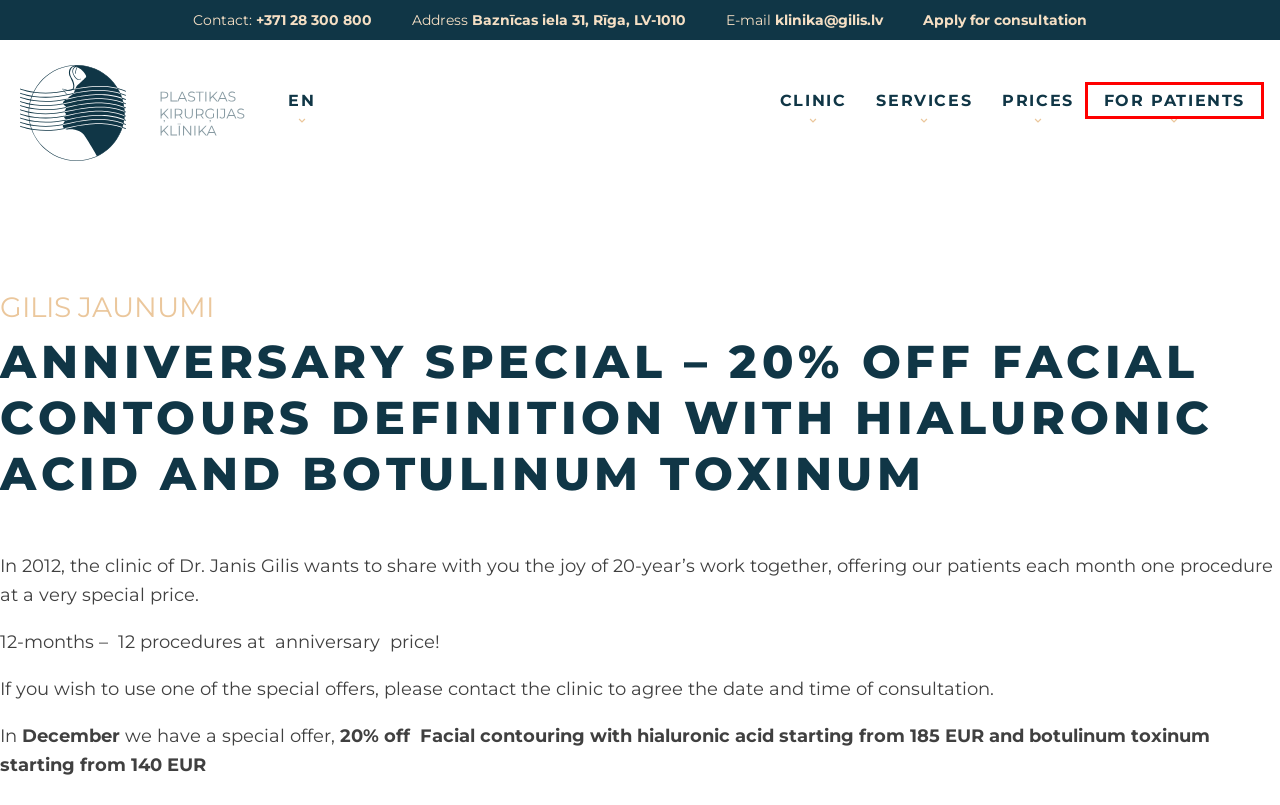Observe the provided screenshot of a webpage with a red bounding box around a specific UI element. Choose the webpage description that best fits the new webpage after you click on the highlighted element. These are your options:
A. FACIAL PLASTIC SURGERY - Gilis.lv
B. About the clinic - Gilis.lv
C. For Patients Archives - Gilis.lv
D. WhatClinic • Healthcare & Beauty • Check Reviews & Prices
E. Child surgery - Gilis.lv
F. Cookie Consent Solution by Cookiebot™ | Start Your Free Trial
G. Galleries - Gilis.lv
H. Dr.med. Janis Gilis' Private Clinic of Plastic Surgery

C